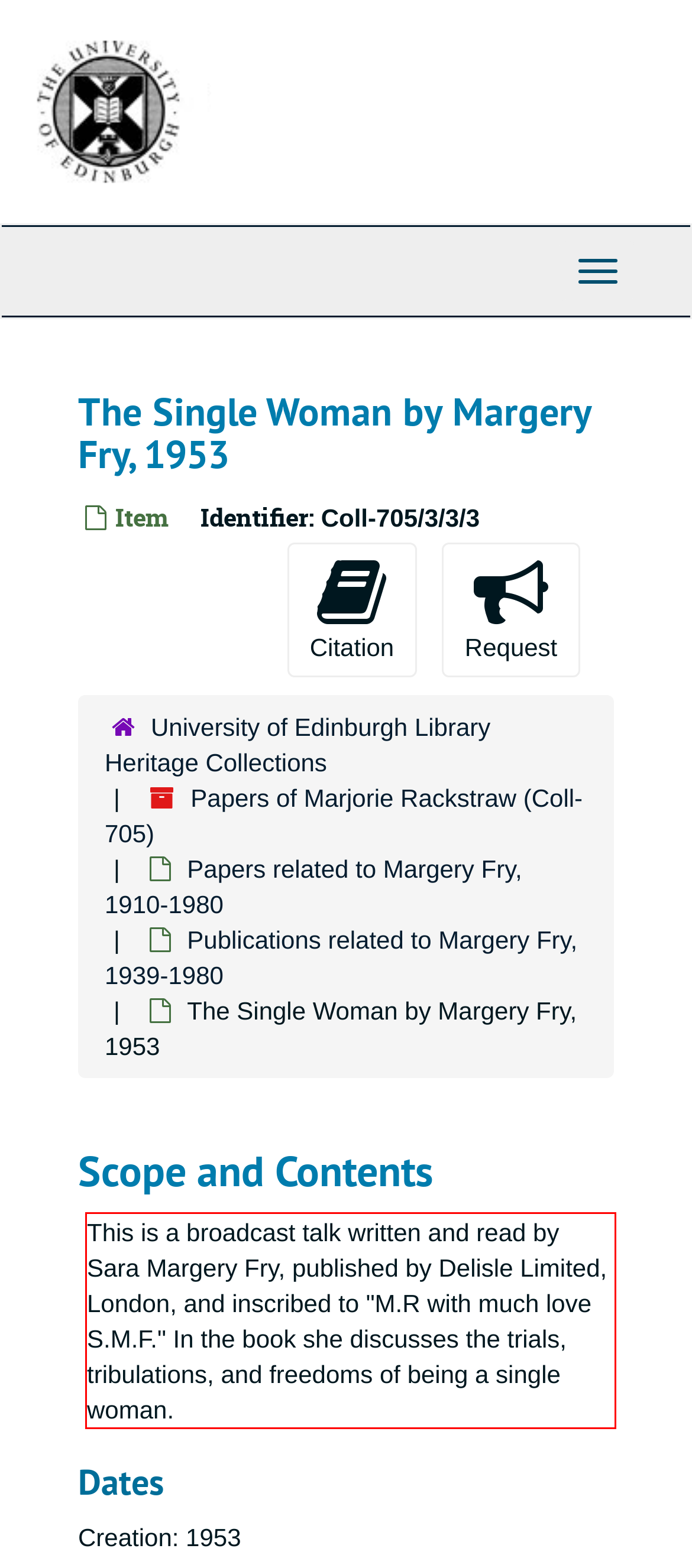Given a screenshot of a webpage containing a red bounding box, perform OCR on the text within this red bounding box and provide the text content.

This is a broadcast talk written and read by Sara Margery Fry, published by Delisle Limited, London, and inscribed to "M.R with much love S.M.F." In the book she discusses the trials, tribulations, and freedoms of being a single woman.